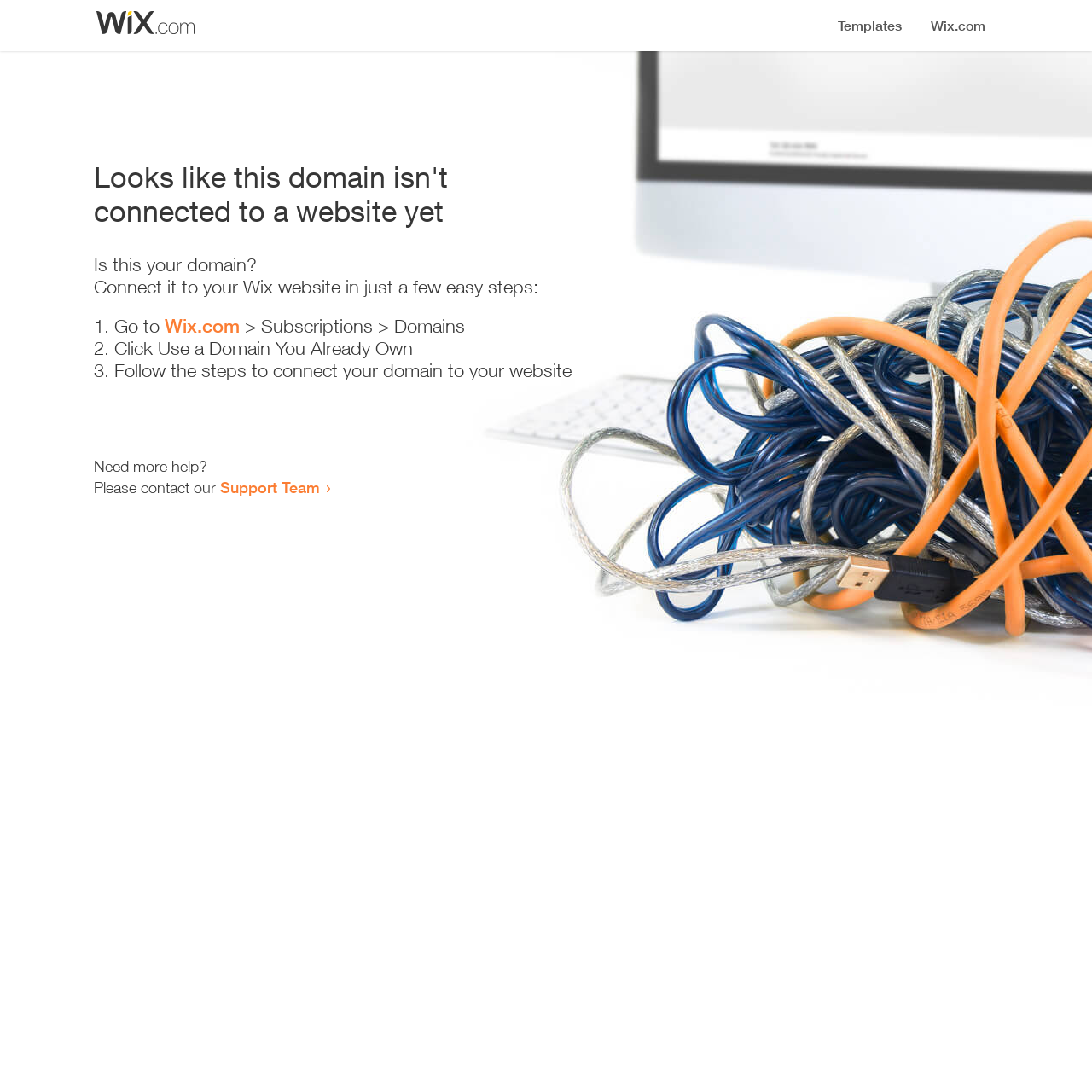Identify the webpage's primary heading and generate its text.

Looks like this domain isn't
connected to a website yet